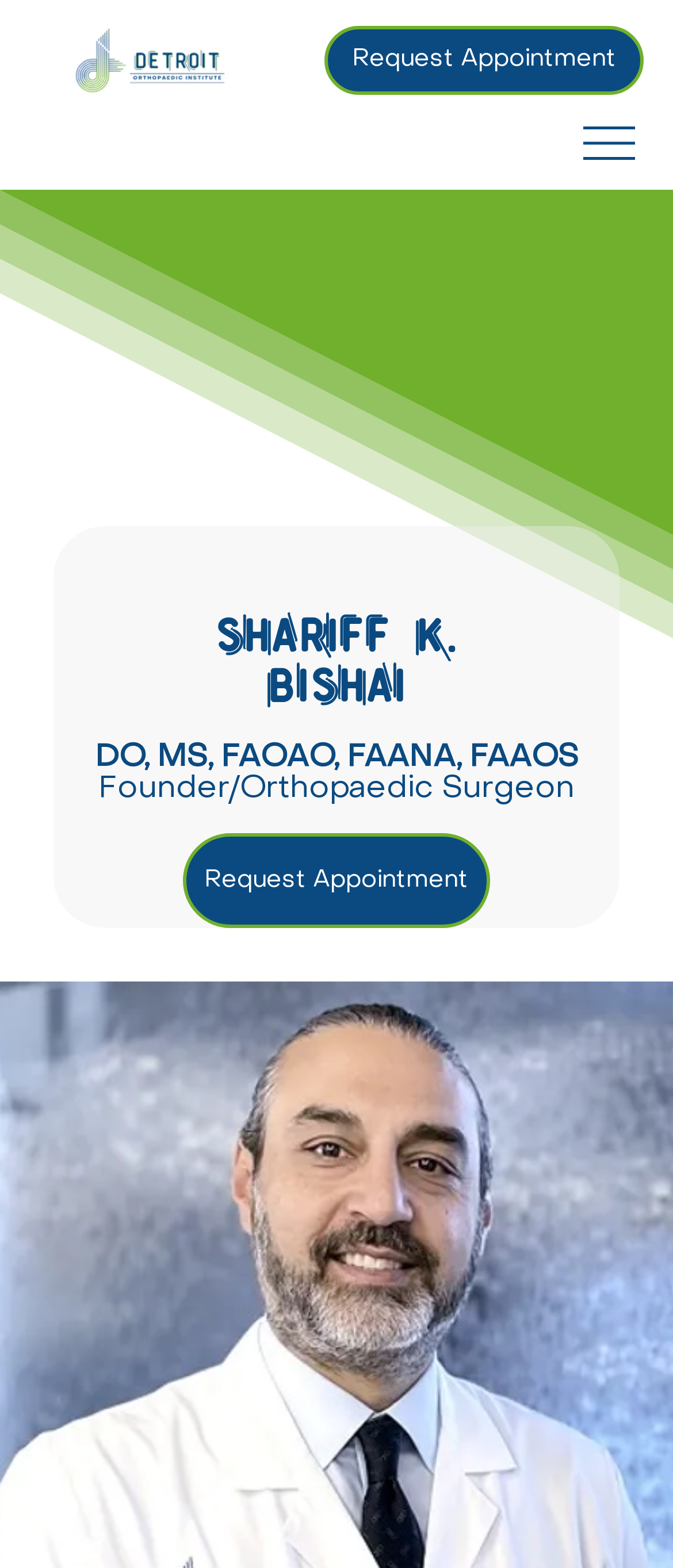What is the degree of Shariff K. Bishai?
Using the picture, provide a one-word or short phrase answer.

DO, MS